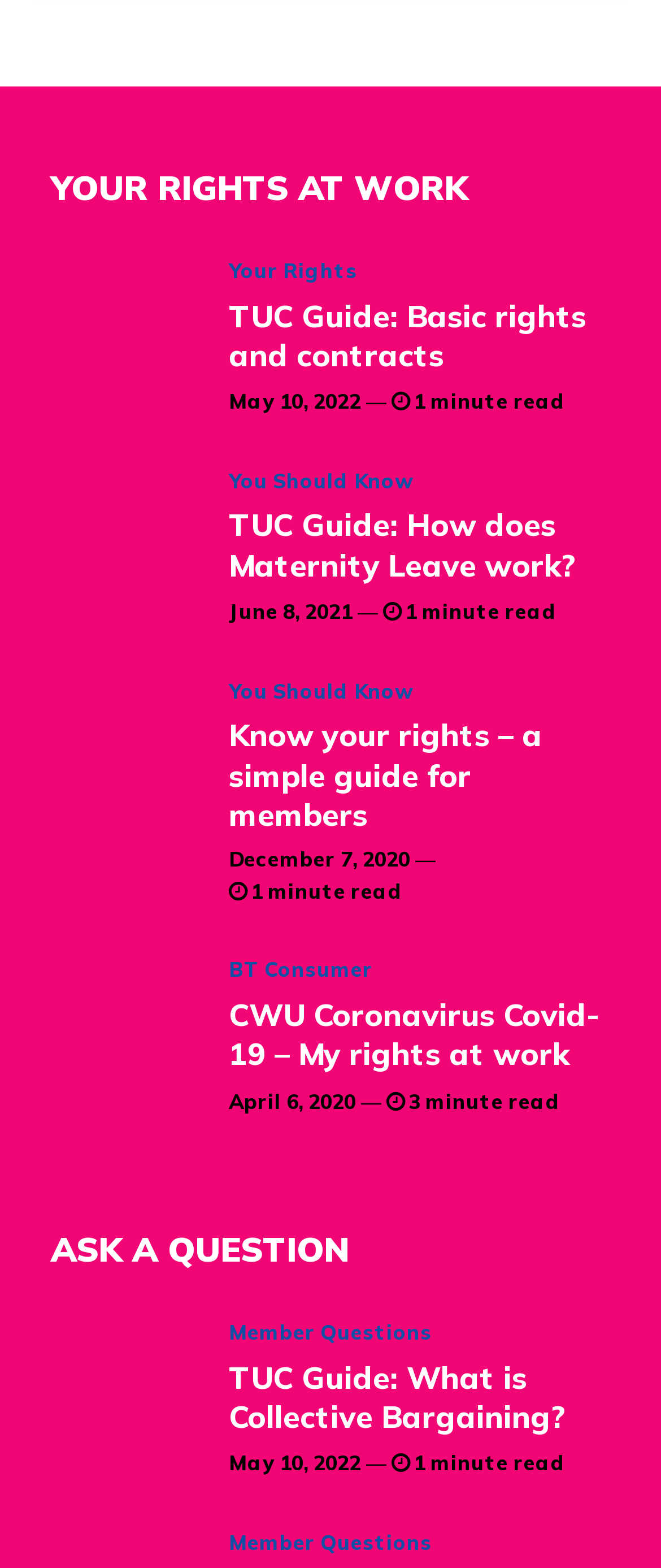Could you locate the bounding box coordinates for the section that should be clicked to accomplish this task: "Visit the 'You Should Know' page".

[0.346, 0.3, 0.626, 0.315]